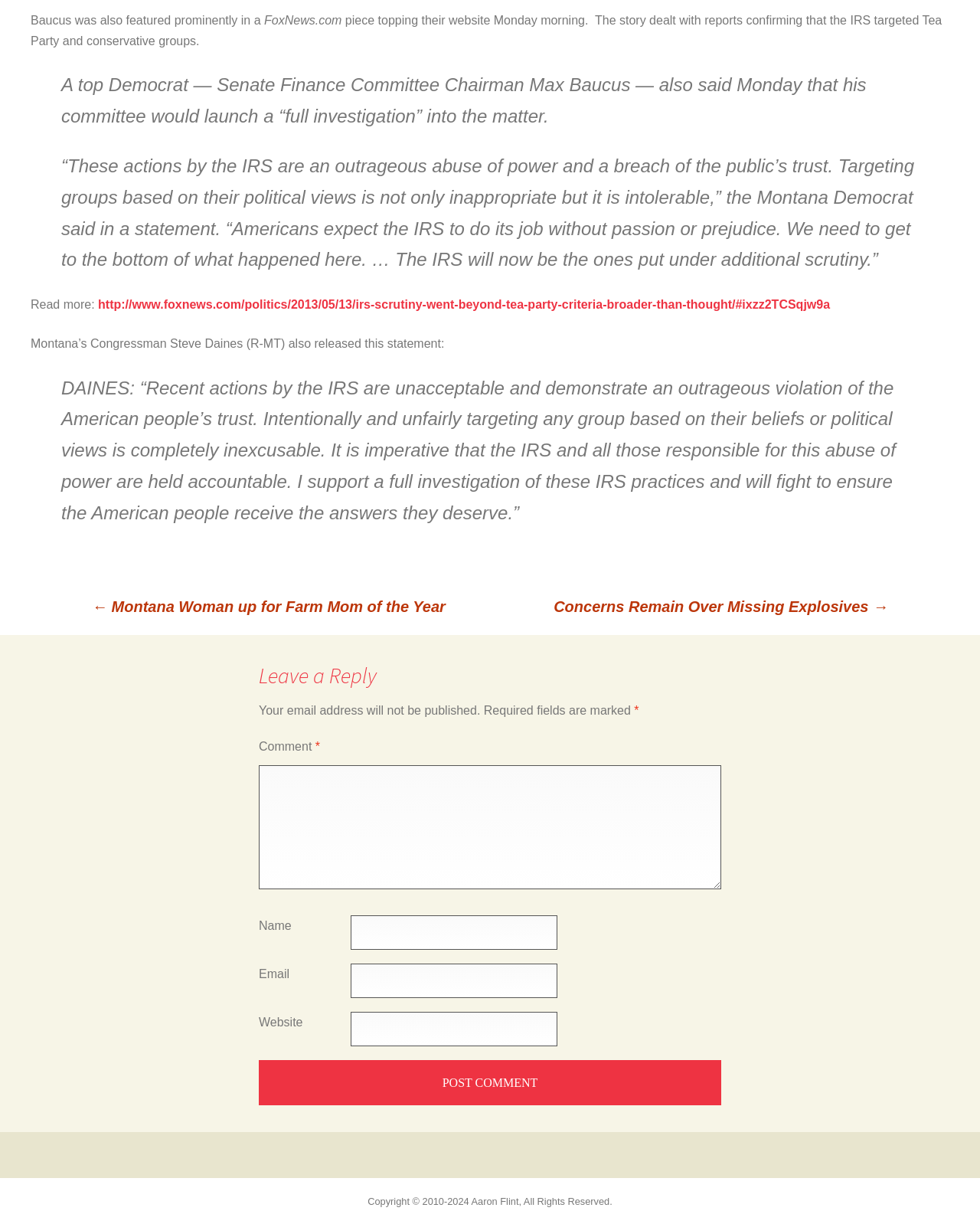Provide the bounding box coordinates, formatted as (top-left x, top-left y, bottom-right x, bottom-right y), with all values being floating point numbers between 0 and 1. Identify the bounding box of the UI element that matches the description: parent_node: Email aria-describedby="email-notes" name="email"

[0.358, 0.787, 0.569, 0.815]